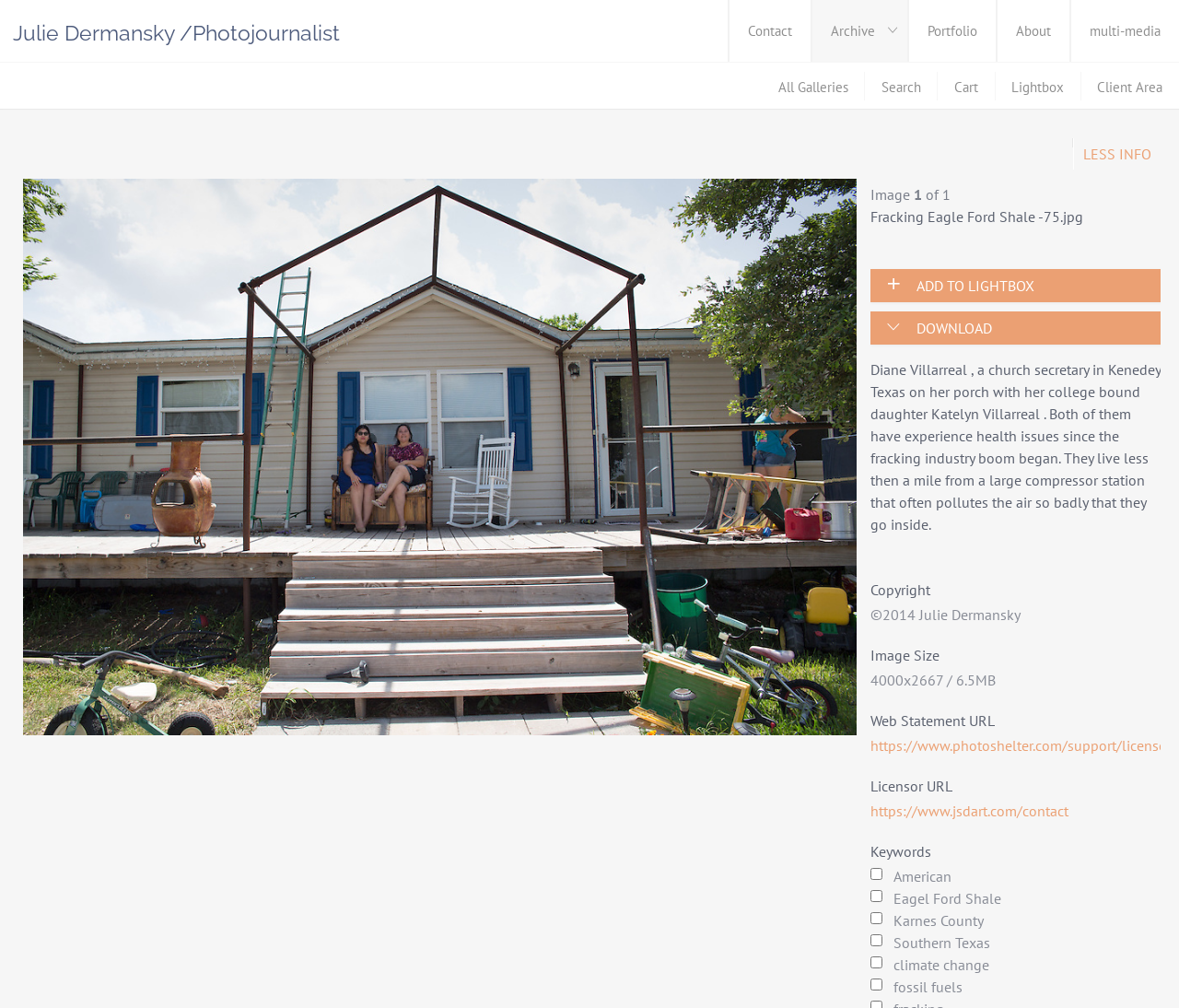Please examine the image and answer the question with a detailed explanation:
What is the size of the image?

The image size is specified in the description list detail section of the webpage, which states that the image size is 4000x2667 pixels and 6.5MB in size.